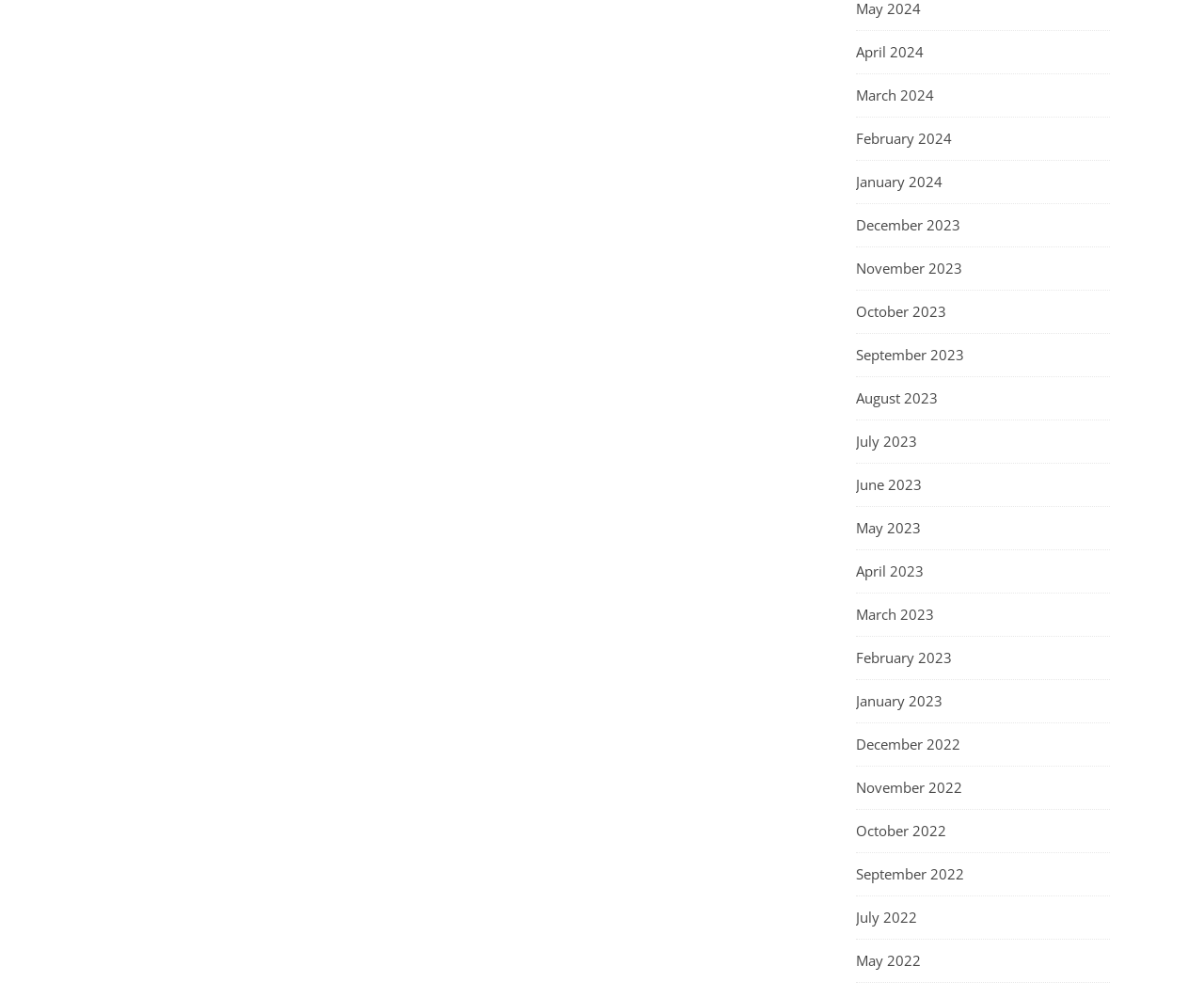Reply to the question below using a single word or brief phrase:
How many months are listed in 2024?

4